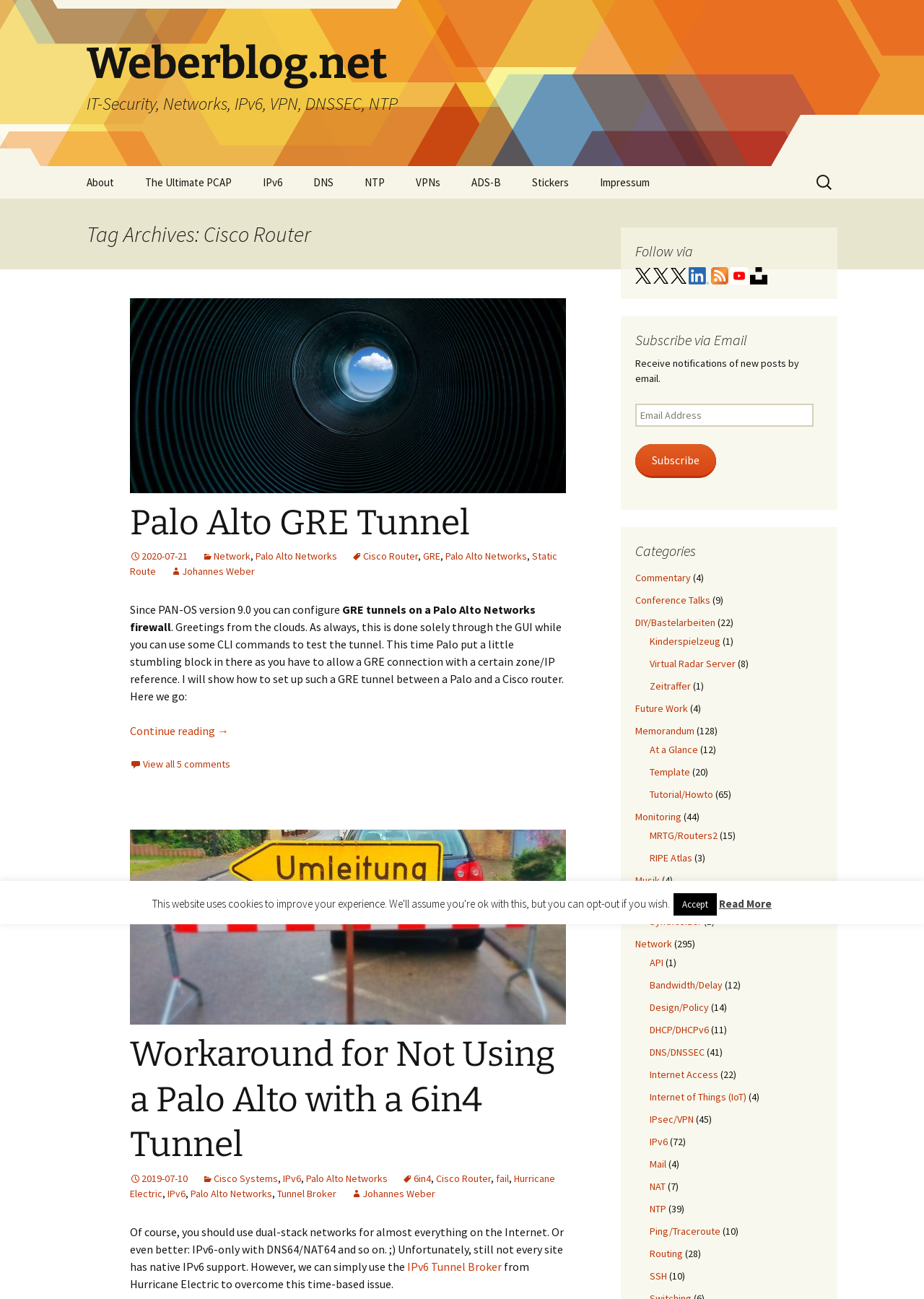Give a full account of the webpage's elements and their arrangement.

The webpage is about Cisco Router and appears to be a blog or article page. At the top, there is a header section with a link to the website's homepage, "Weberblog.net", and a subtitle "IT-Security, Networks, IPv6, VPN, DNSSEC, NTP". Below this, there is a link to skip to the content.

The main content area is divided into sections. The first section has a heading "Tag Archives: Cisco Router" and contains an article titled "Palo Alto GRE Tunnel". The article has a brief summary and several links to related topics, including "Palo Alto Networks", "Cisco Router", and "GRE". There is also a "Continue reading" link to access the full article.

Below the article, there is a section with a heading "Workaround for Not Using a Palo Alto with a 6in4 Tunnel", which appears to be another article or blog post. This section also has links to related topics, including "IPv6", "Palo Alto Networks", and "Cisco Router".

On the right side of the page, there is a sidebar with several links, including "About", "The Ultimate PCAP", "IPv6", and others. There is also a search bar with a label "Search for:".

At the bottom of the page, there is a footer section with links to social media platforms, including Twitter, LinkedIn, RSS, YouTube, and Unsplash. There is also a section to subscribe to the blog via email, with a brief description and a text input field.

Overall, the webpage appears to be a technical blog or article page focused on networking and security topics, with a simple and clean layout.